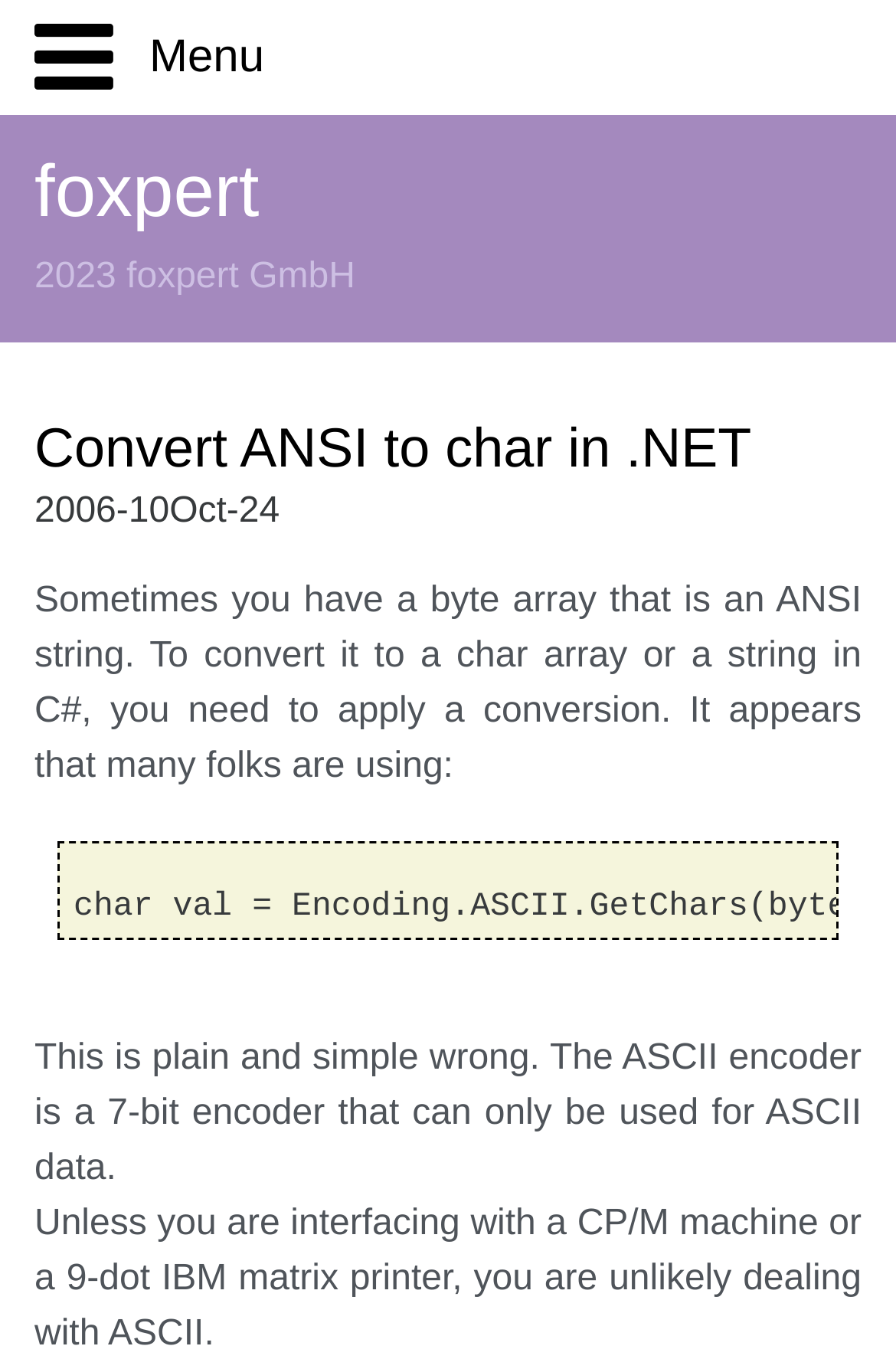Point out the bounding box coordinates of the section to click in order to follow this instruction: "Click on Convert ANSI to char in .NET".

[0.038, 0.309, 0.962, 0.361]